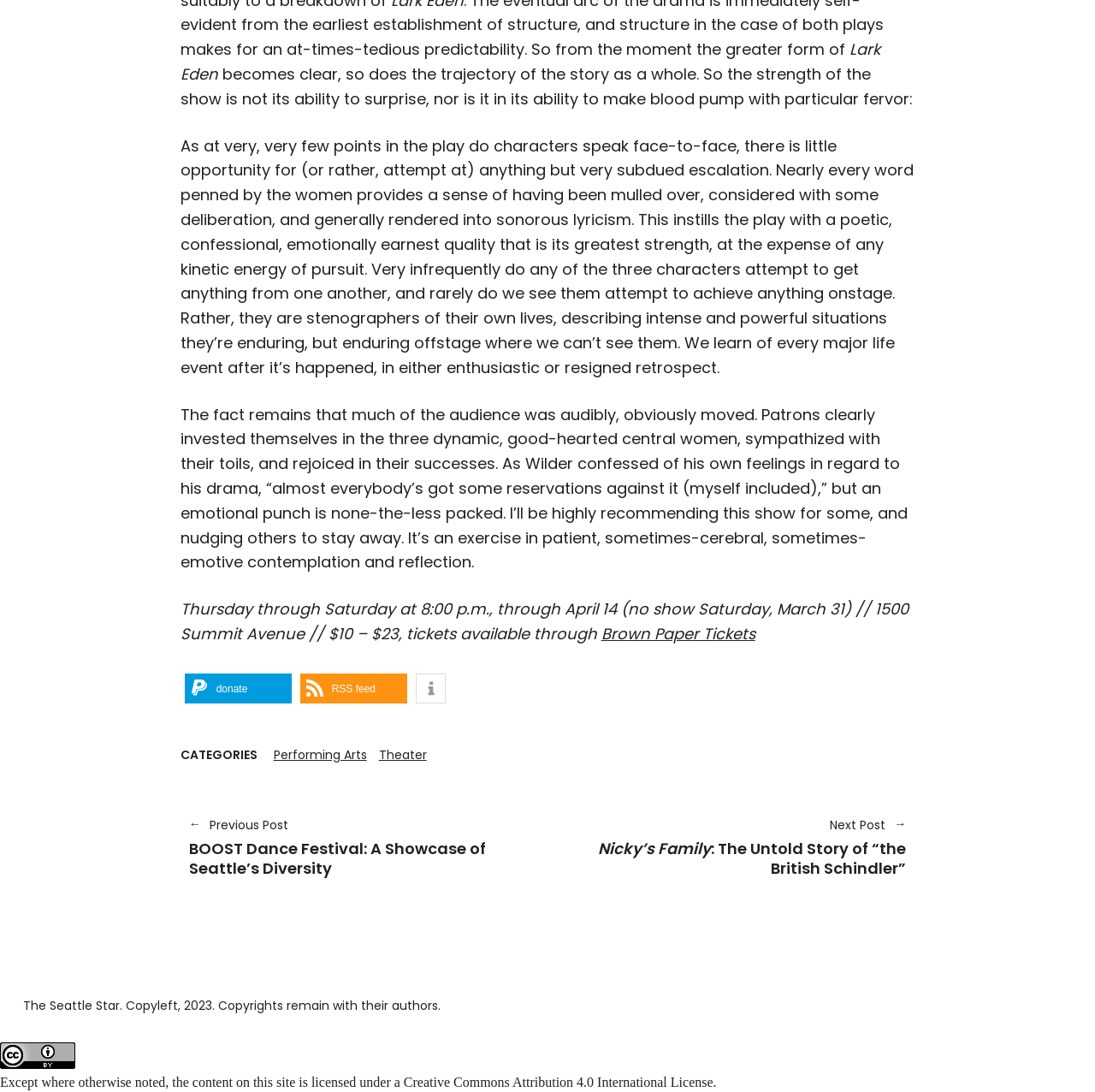What is the price range of the tickets?
Based on the image content, provide your answer in one word or a short phrase.

$10 - $23